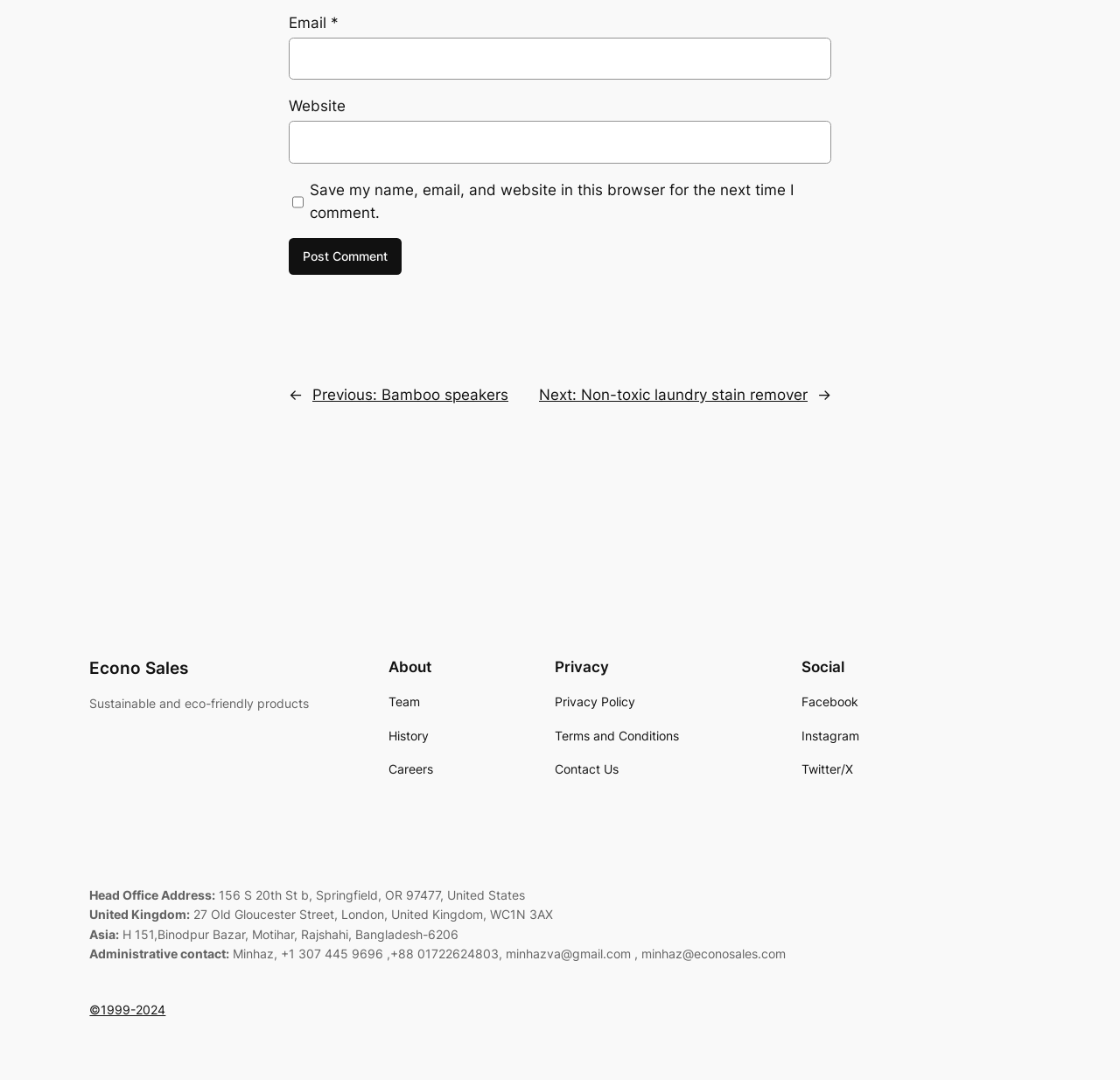Please identify the bounding box coordinates of the area that needs to be clicked to fulfill the following instruction: "Learn about Econo Sales."

[0.08, 0.609, 0.168, 0.627]